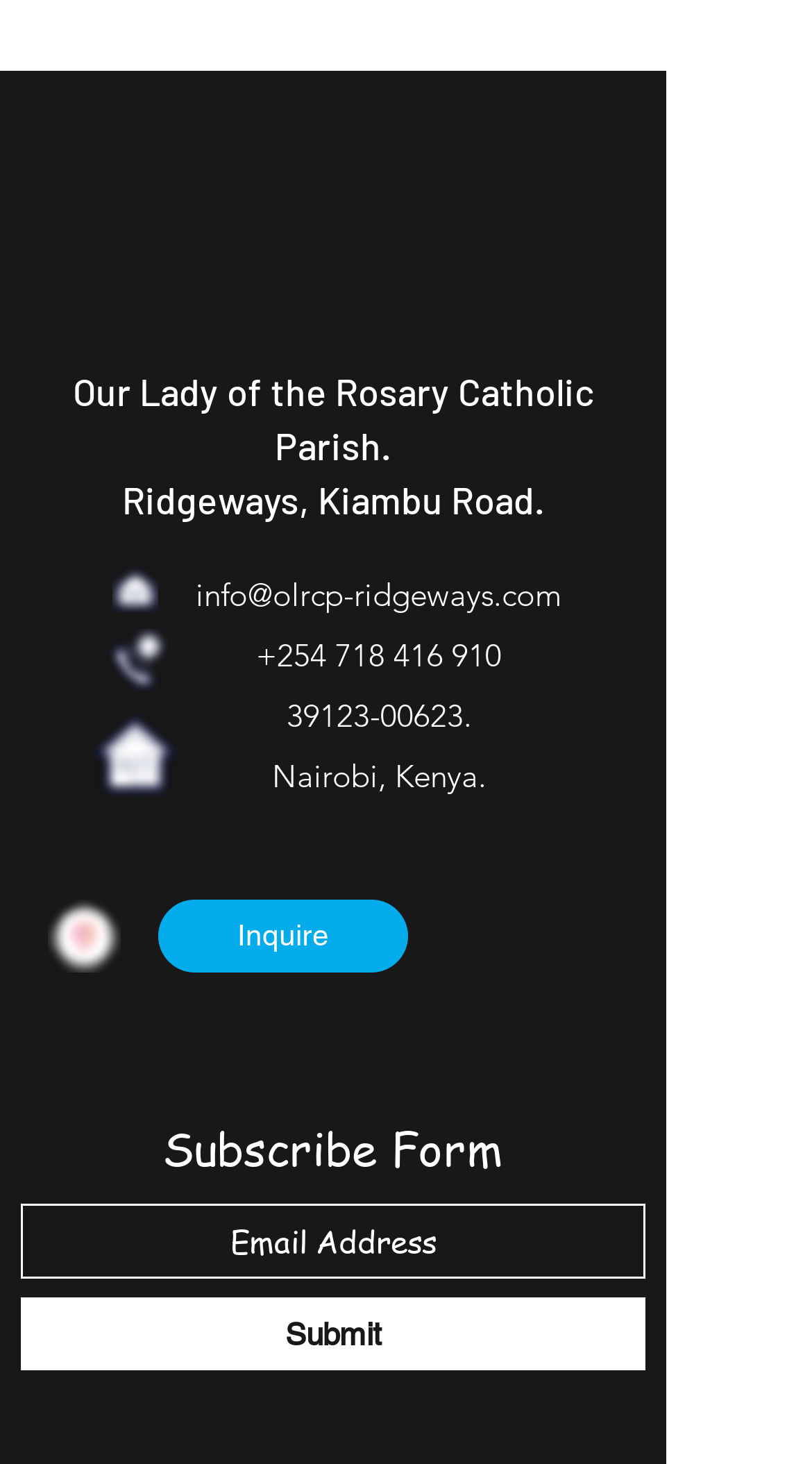What is the purpose of the form at the bottom of the webpage?
Give a one-word or short phrase answer based on the image.

Subscribe